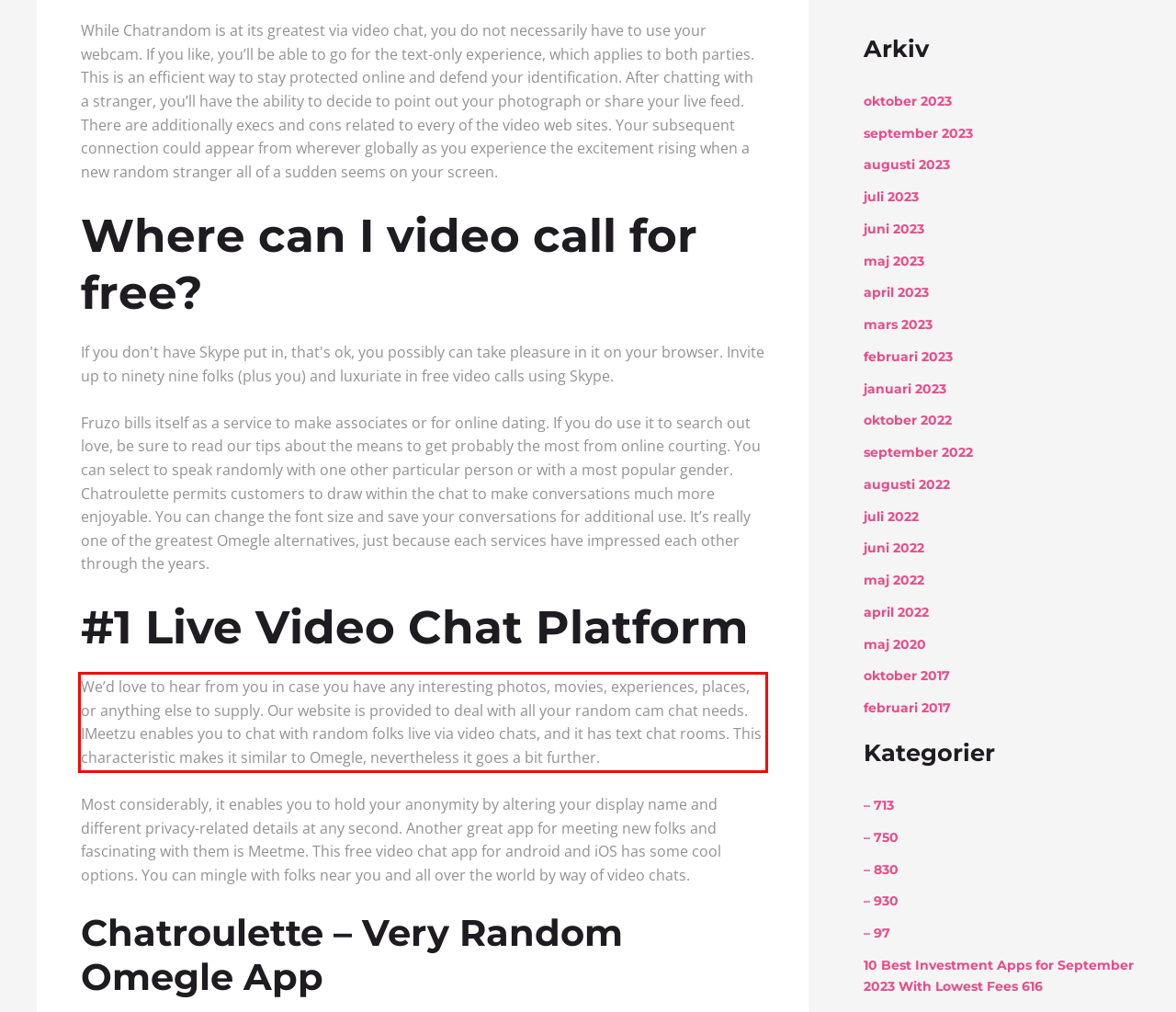Please perform OCR on the UI element surrounded by the red bounding box in the given webpage screenshot and extract its text content.

We’d love to hear from you in case you have any interesting photos, movies, experiences, places, or anything else to supply. Our website is provided to deal with all your random cam chat needs. IMeetzu enables you to chat with random folks live via video chats, and it has text chat rooms. This characteristic makes it similar to Omegle, nevertheless it goes a bit further.